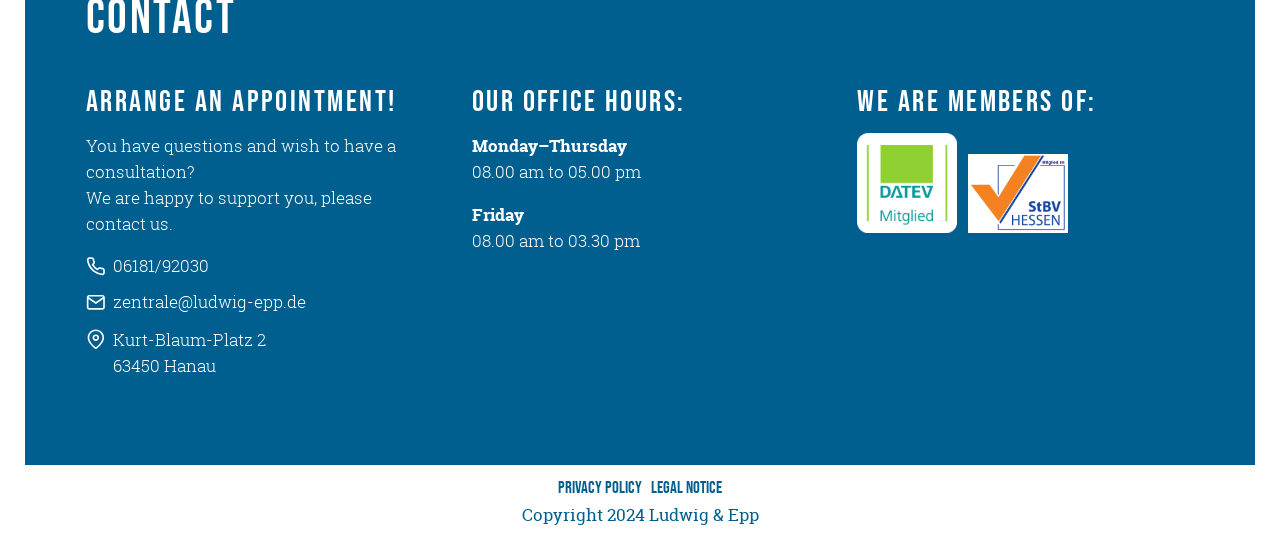What are the office hours on Fridays?
Can you offer a detailed and complete answer to this question?

The office hours can be found in the section 'Our office hours:' where it is written that on Fridays, the office is open from 08.00 am to 03.30 pm.